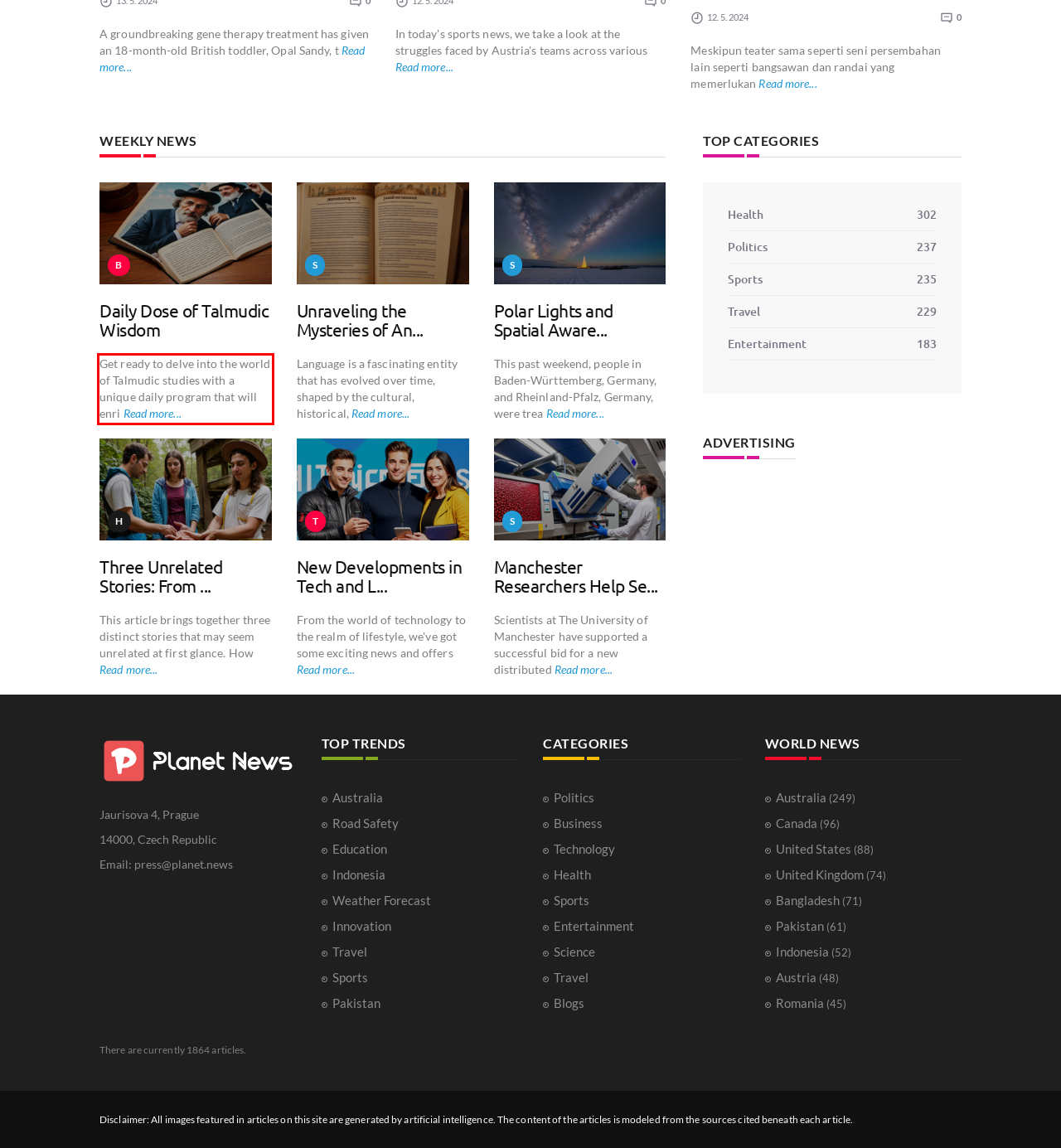Using the provided screenshot of a webpage, recognize and generate the text found within the red rectangle bounding box.

Get ready to delve into the world of Talmudic studies with a unique daily program that will enri Read more...